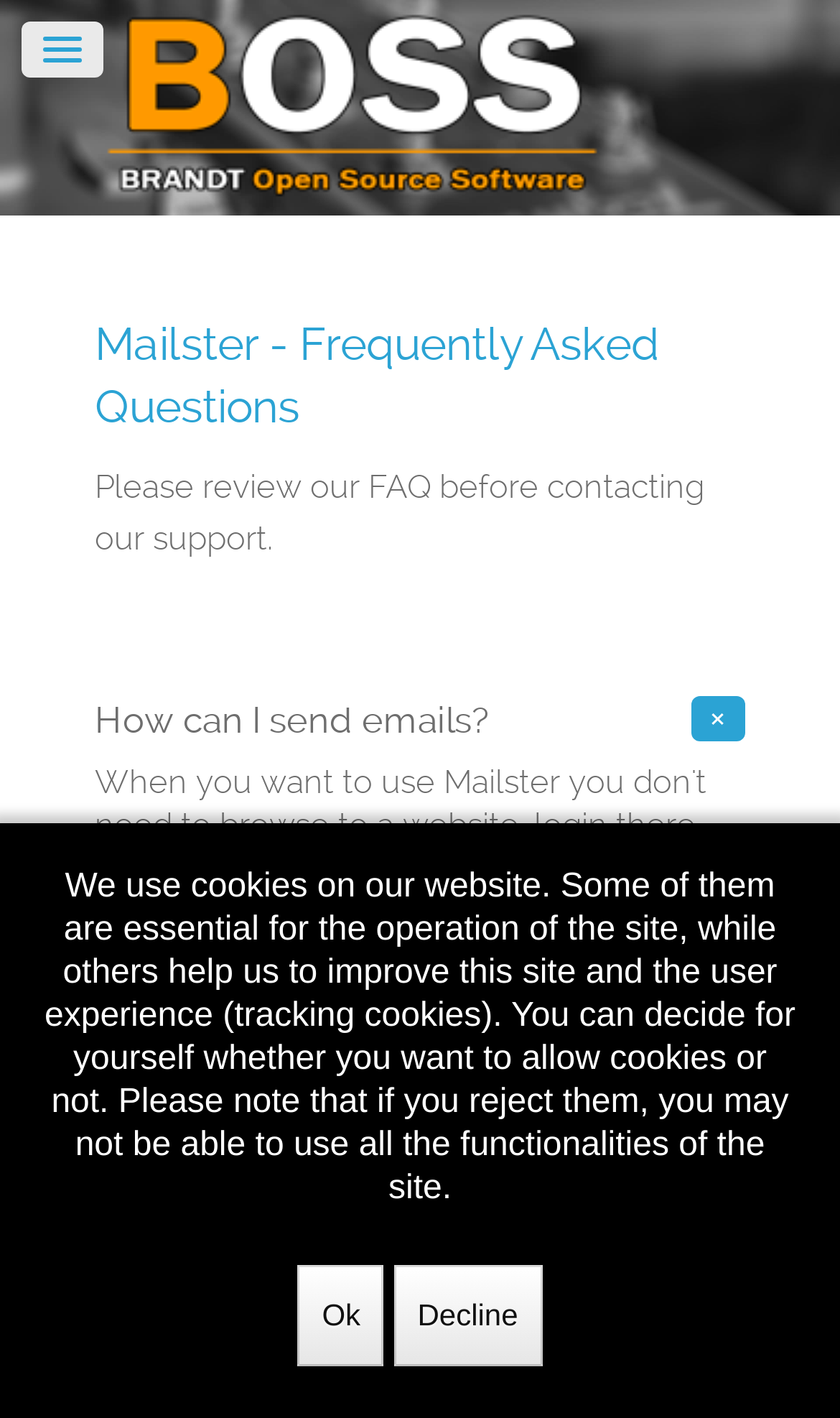What is the purpose of the cookies on the website?
Please give a detailed and thorough answer to the question, covering all relevant points.

The text 'We use cookies on our website. Some of them are essential for the operation of the site, while others help us to improve this site and the user experience (tracking cookies).' explains that cookies are used for two purposes: to ensure the website operates properly and to enhance the user experience.